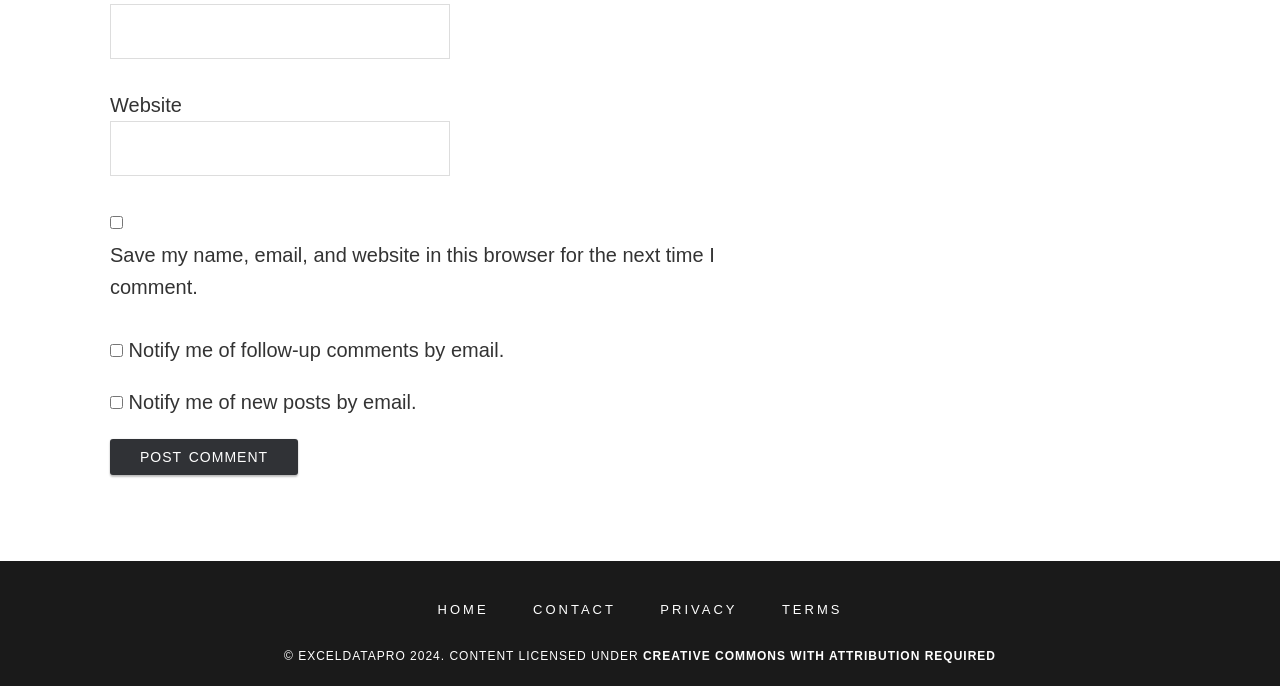Locate the bounding box coordinates of the area where you should click to accomplish the instruction: "Enter email address".

[0.086, 0.006, 0.352, 0.086]